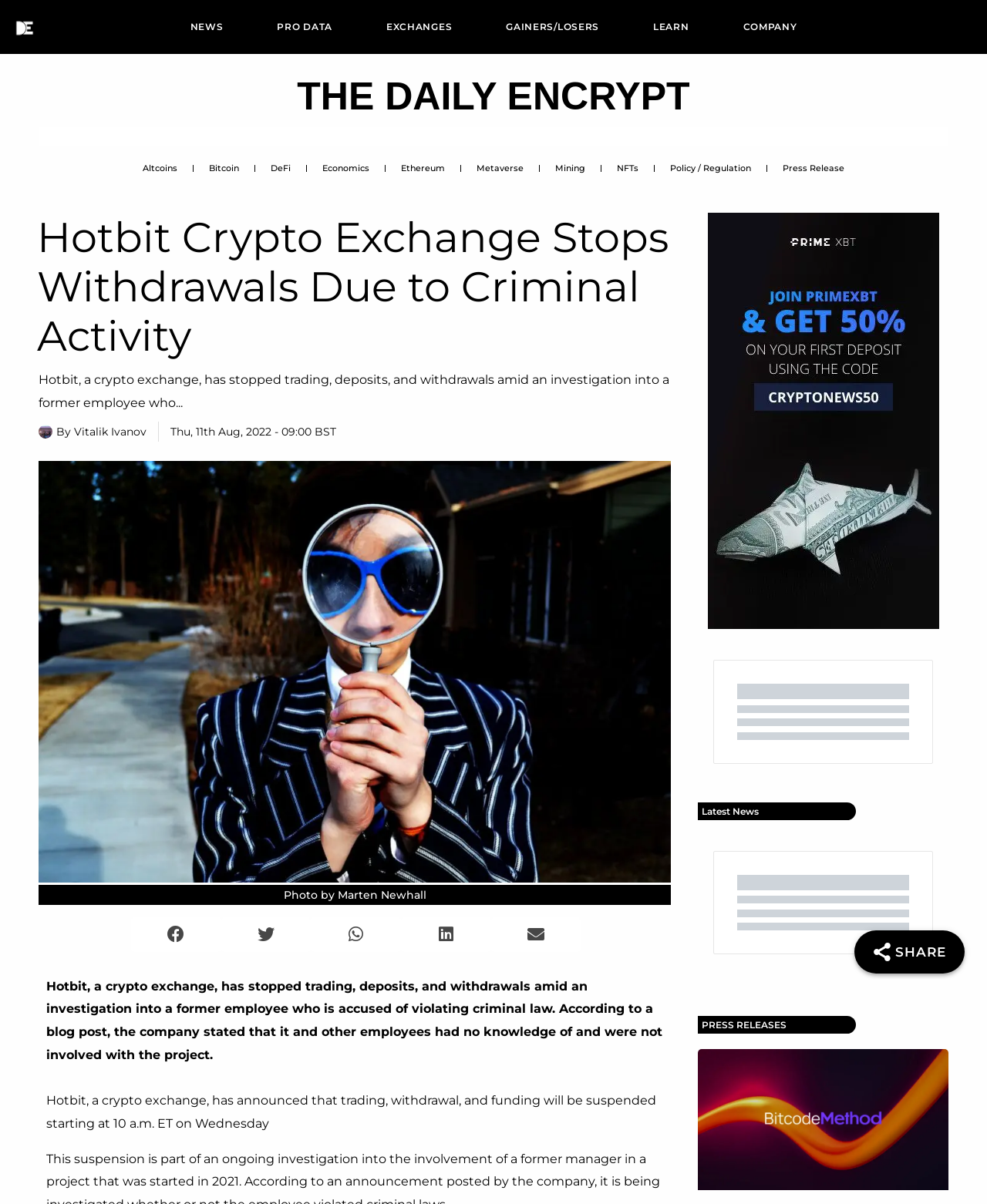Provide the bounding box coordinates of the HTML element described as: "Policy / Regulation". The bounding box coordinates should be four float numbers between 0 and 1, i.e., [left, top, right, bottom].

[0.663, 0.125, 0.777, 0.154]